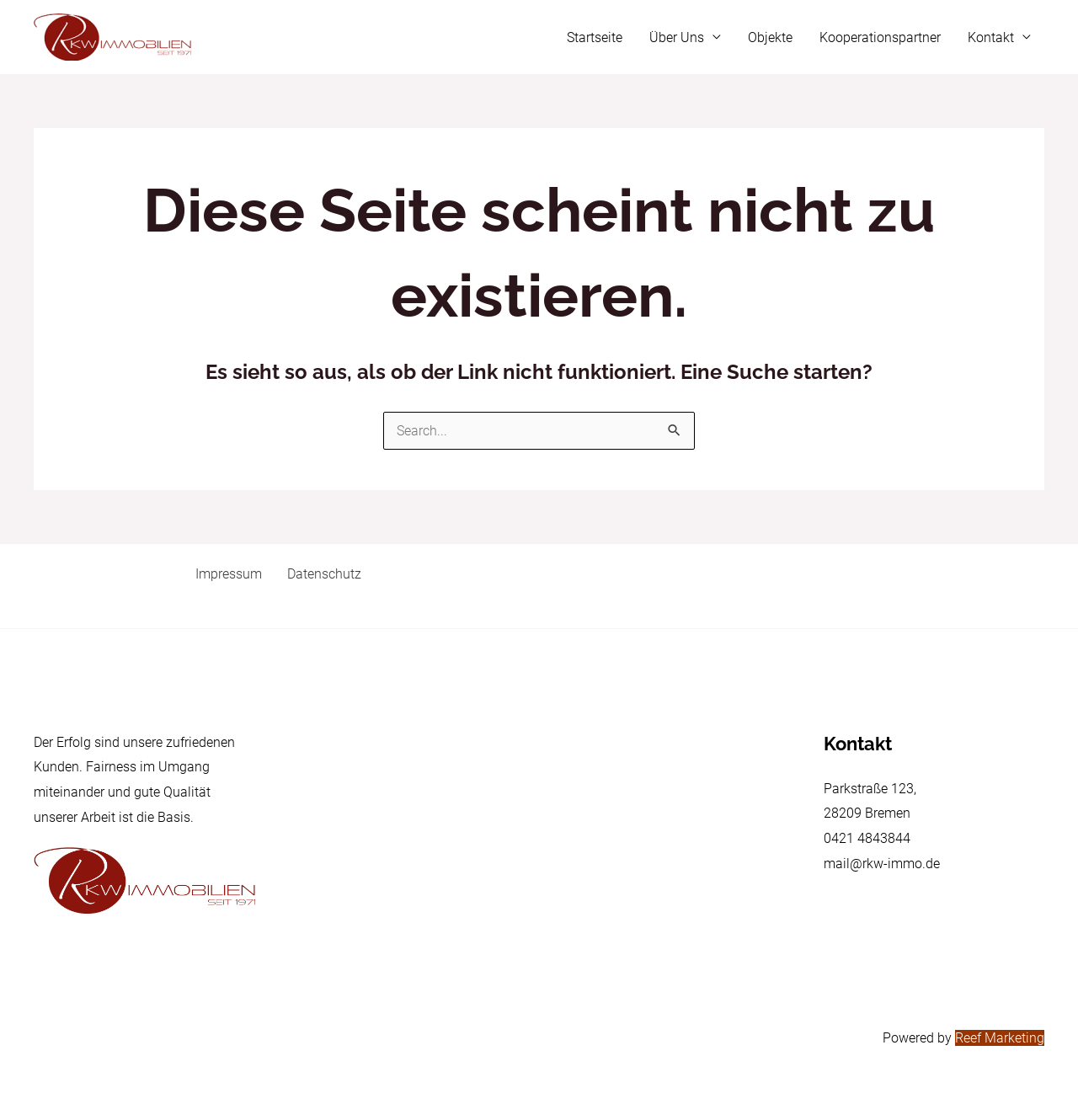Locate the bounding box coordinates of the element to click to perform the following action: 'Search for something'. The coordinates should be given as four float values between 0 and 1, in the form of [left, top, right, bottom].

[0.355, 0.368, 0.645, 0.401]